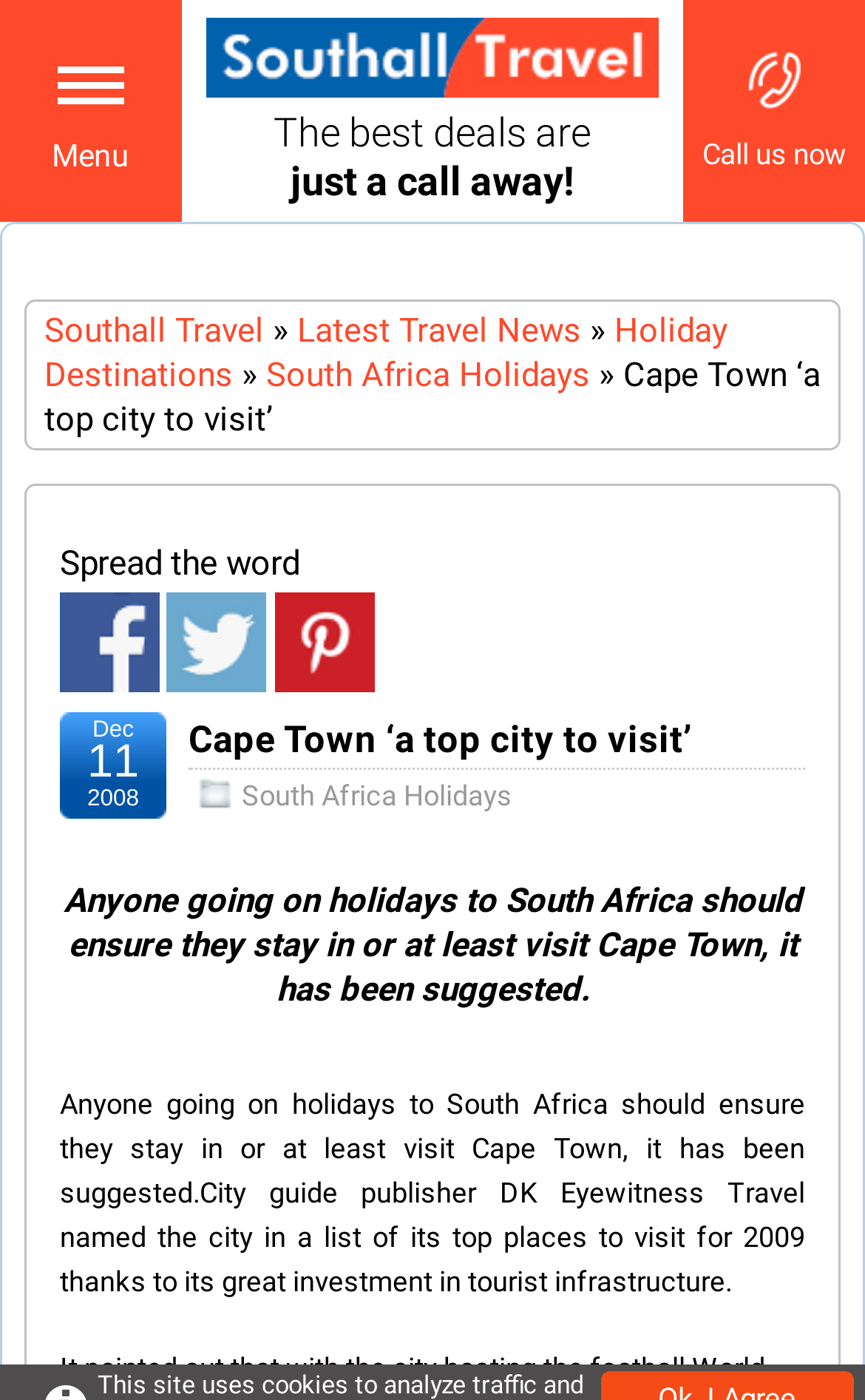Using the elements shown in the image, answer the question comprehensively: What is the purpose of the form on the webpage?

The form on the webpage is for subscribing to the newsletter, as indicated by the heading 'Subscribe to Our Newsletter' above the form fields.